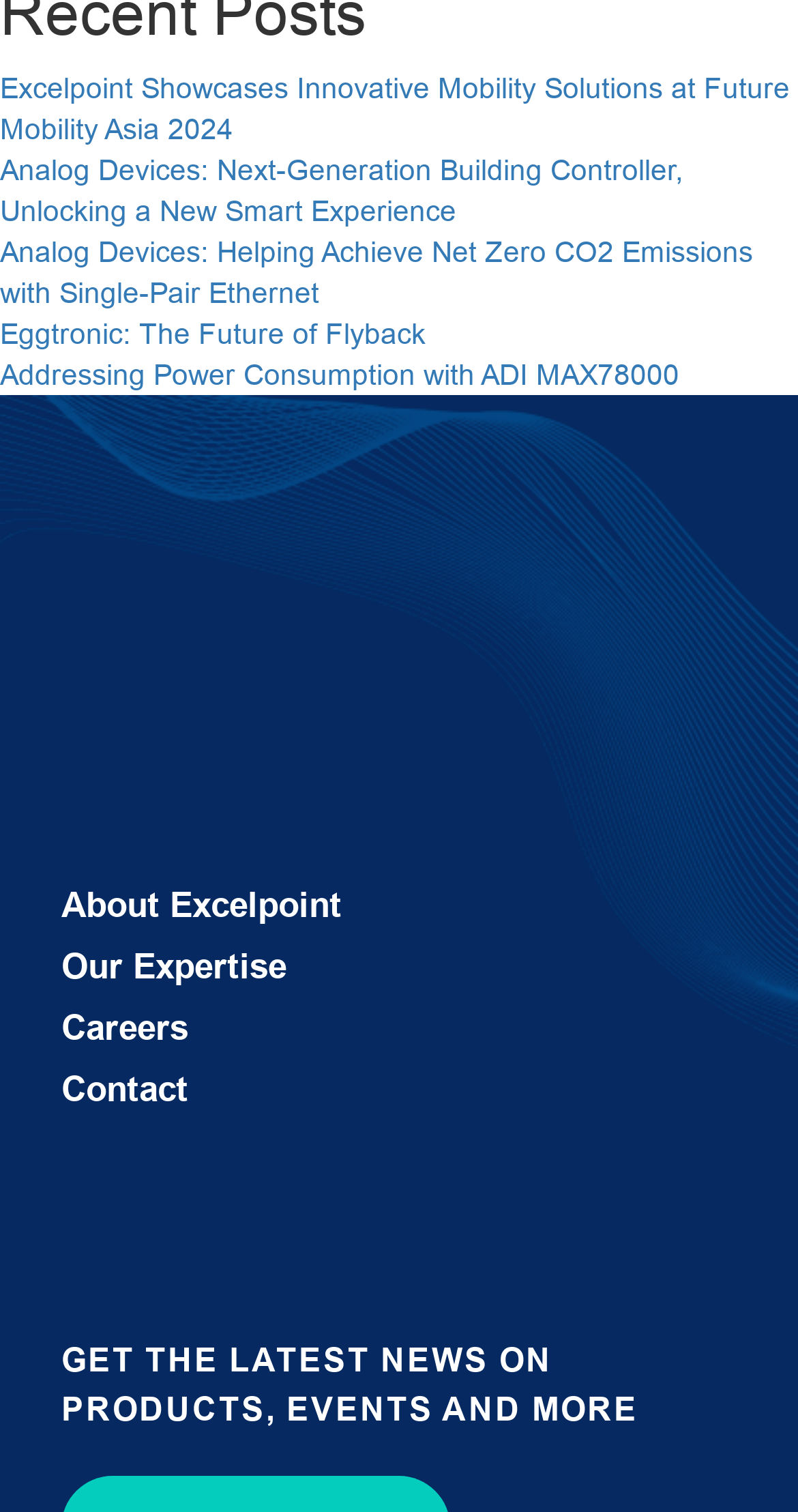Given the element description: "Careers", predict the bounding box coordinates of this UI element. The coordinates must be four float numbers between 0 and 1, given as [left, top, right, bottom].

[0.077, 0.668, 0.236, 0.693]